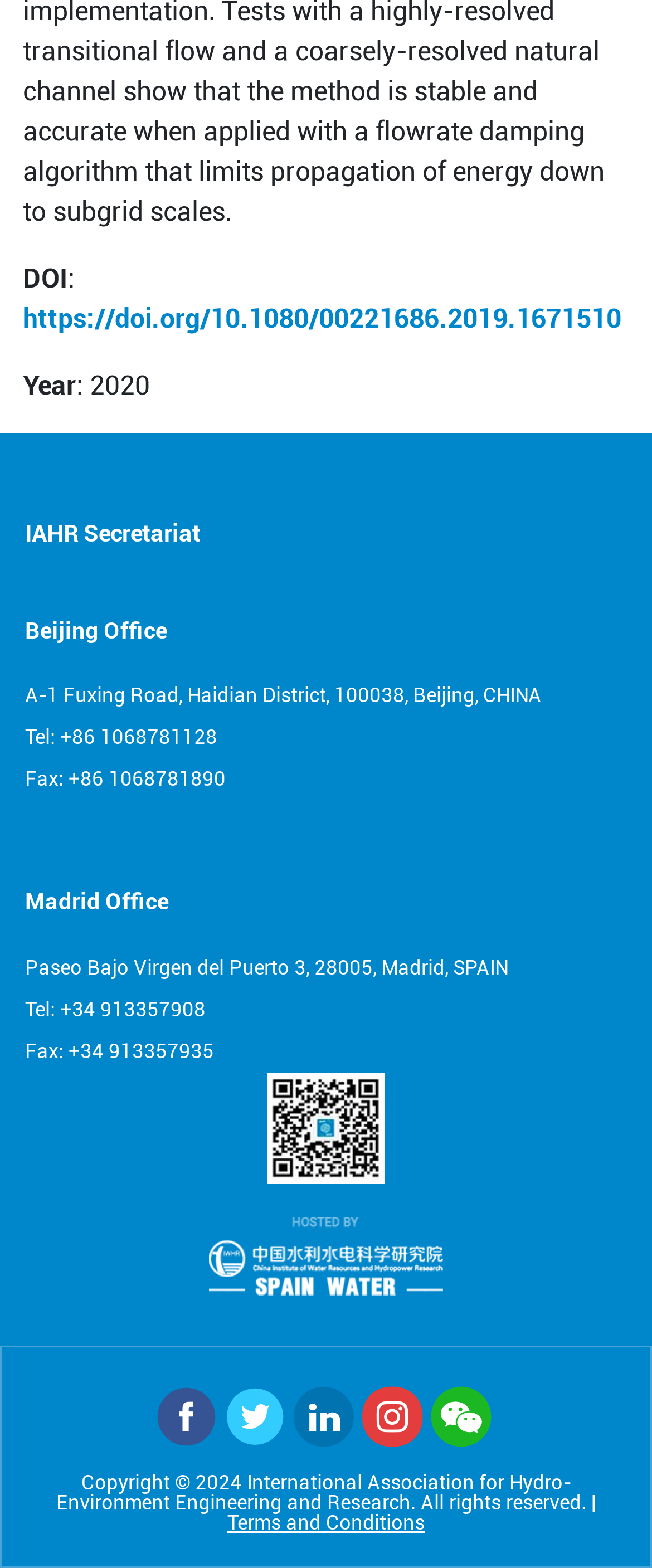Bounding box coordinates are specified in the format (top-left x, top-left y, bottom-right x, bottom-right y). All values are floating point numbers bounded between 0 and 1. Please provide the bounding box coordinate of the region this sentence describes: Business

None